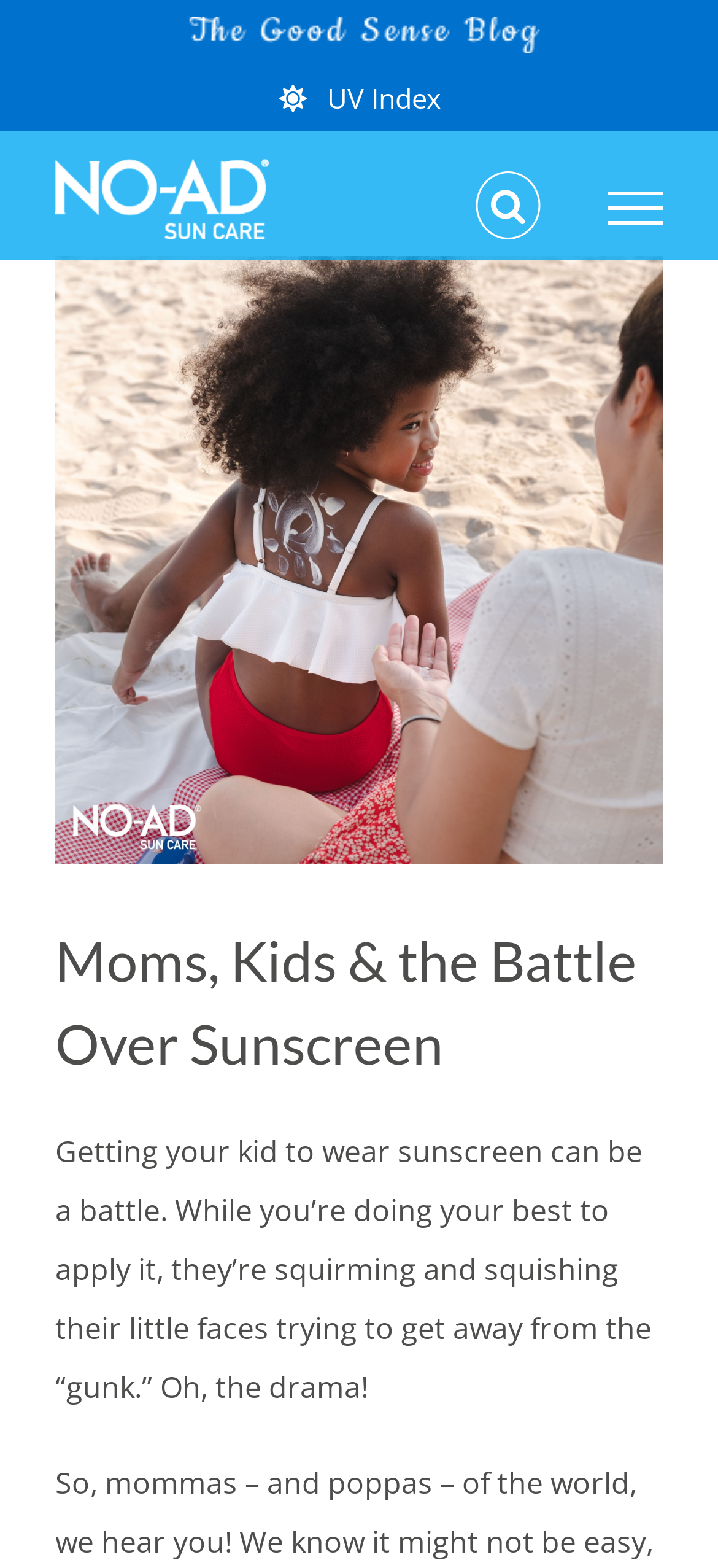What is the tone of the article?
Utilize the information in the image to give a detailed answer to the question.

The tone of the article can be inferred from the static text 'Oh, the drama!' which suggests that the author is using a lighthearted and humorous tone to describe the challenges of getting kids to wear sunscreen.